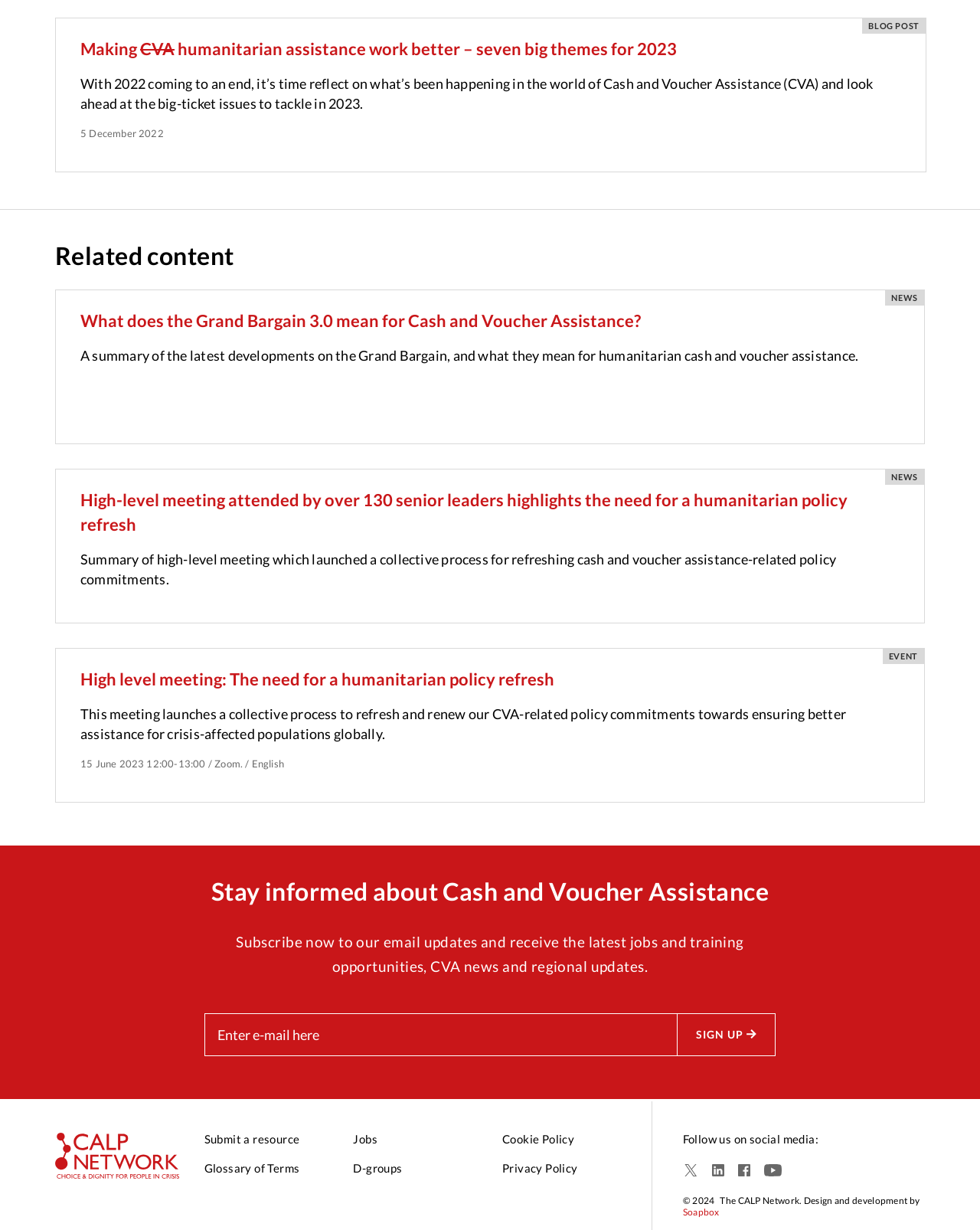Identify the bounding box coordinates of the region that should be clicked to execute the following instruction: "Read the blog post about making CVA humanitarian assistance work better".

[0.056, 0.014, 0.945, 0.14]